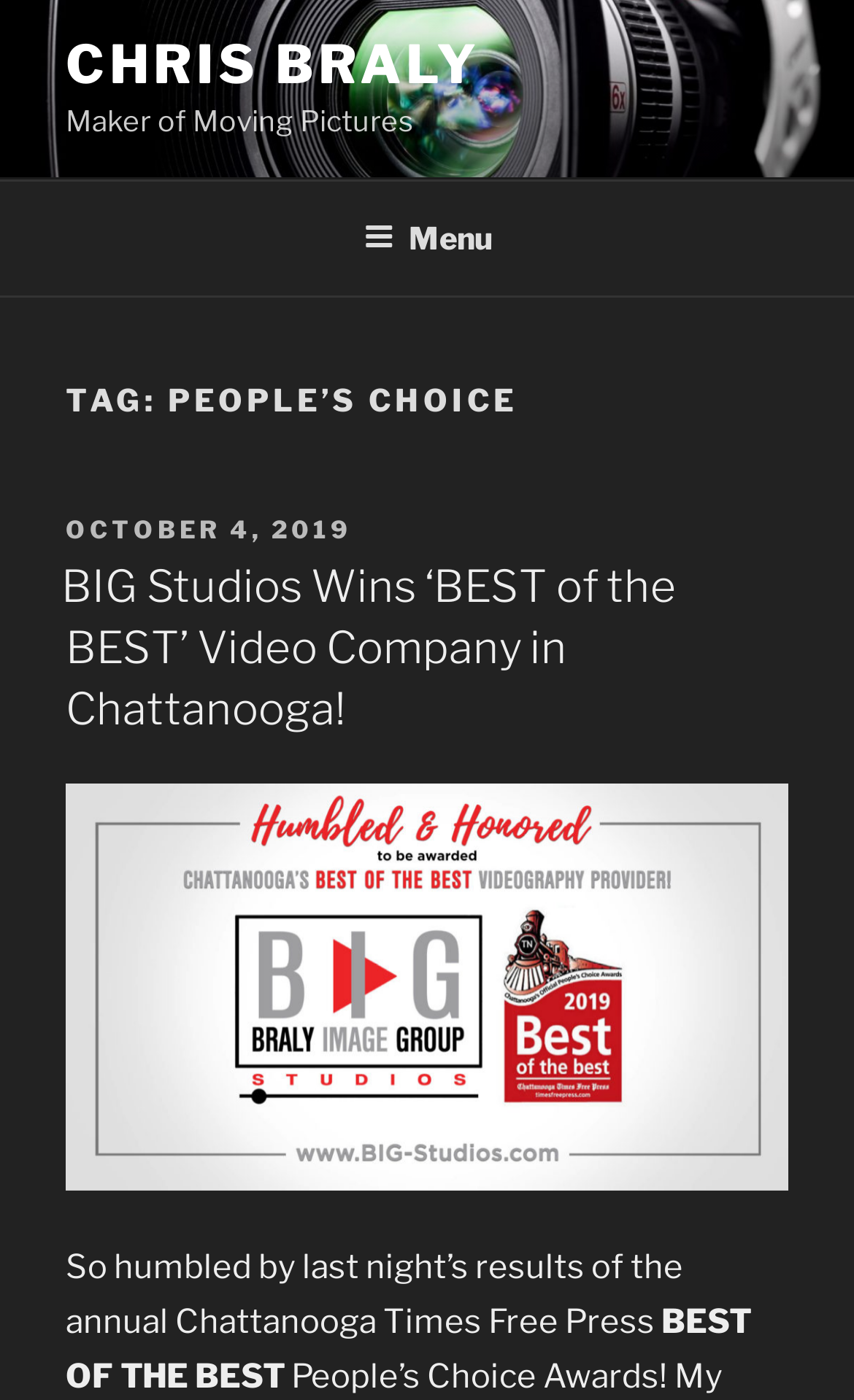Could you identify the text that serves as the heading for this webpage?

TAG: PEOPLE’S CHOICE